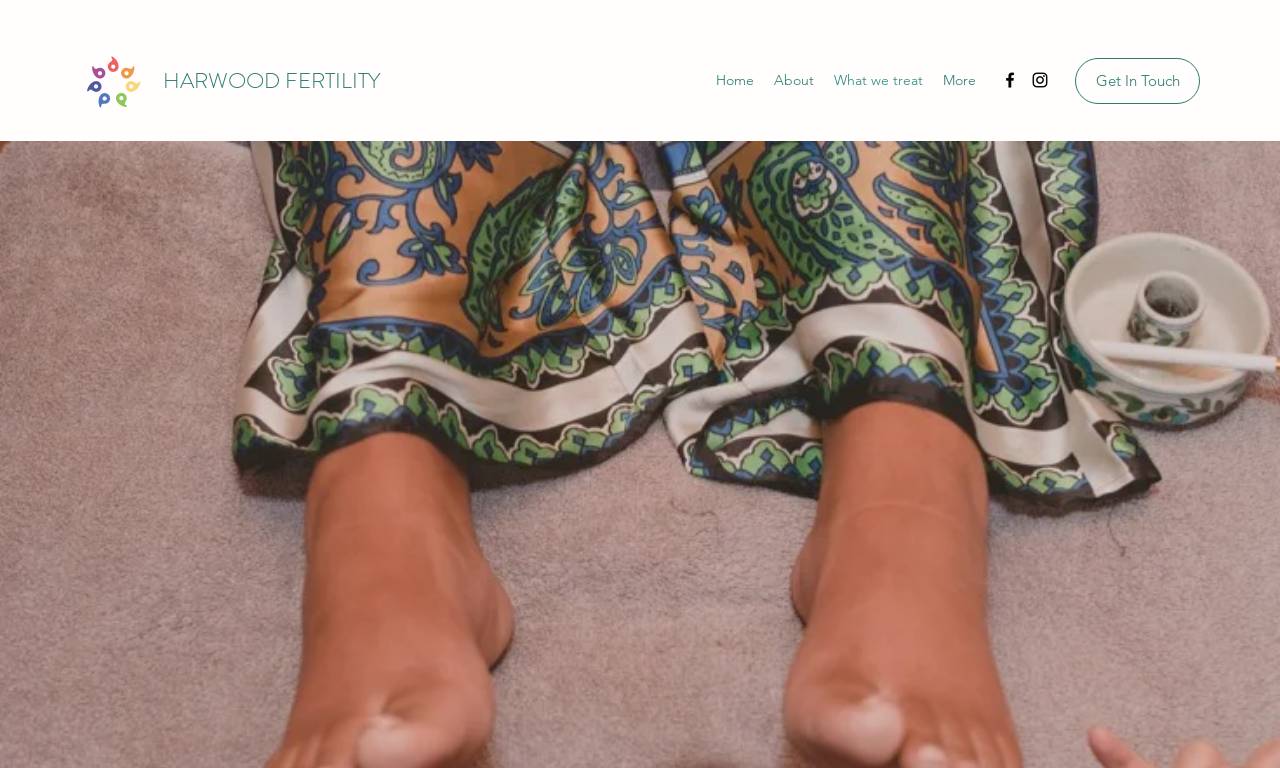What is the current section of the webpage?
Please provide a detailed answer to the question.

The current section of the webpage is indicated by the region element 'Pregnancy: Welcome', which suggests that the user is currently viewing the welcome page related to pregnancy.